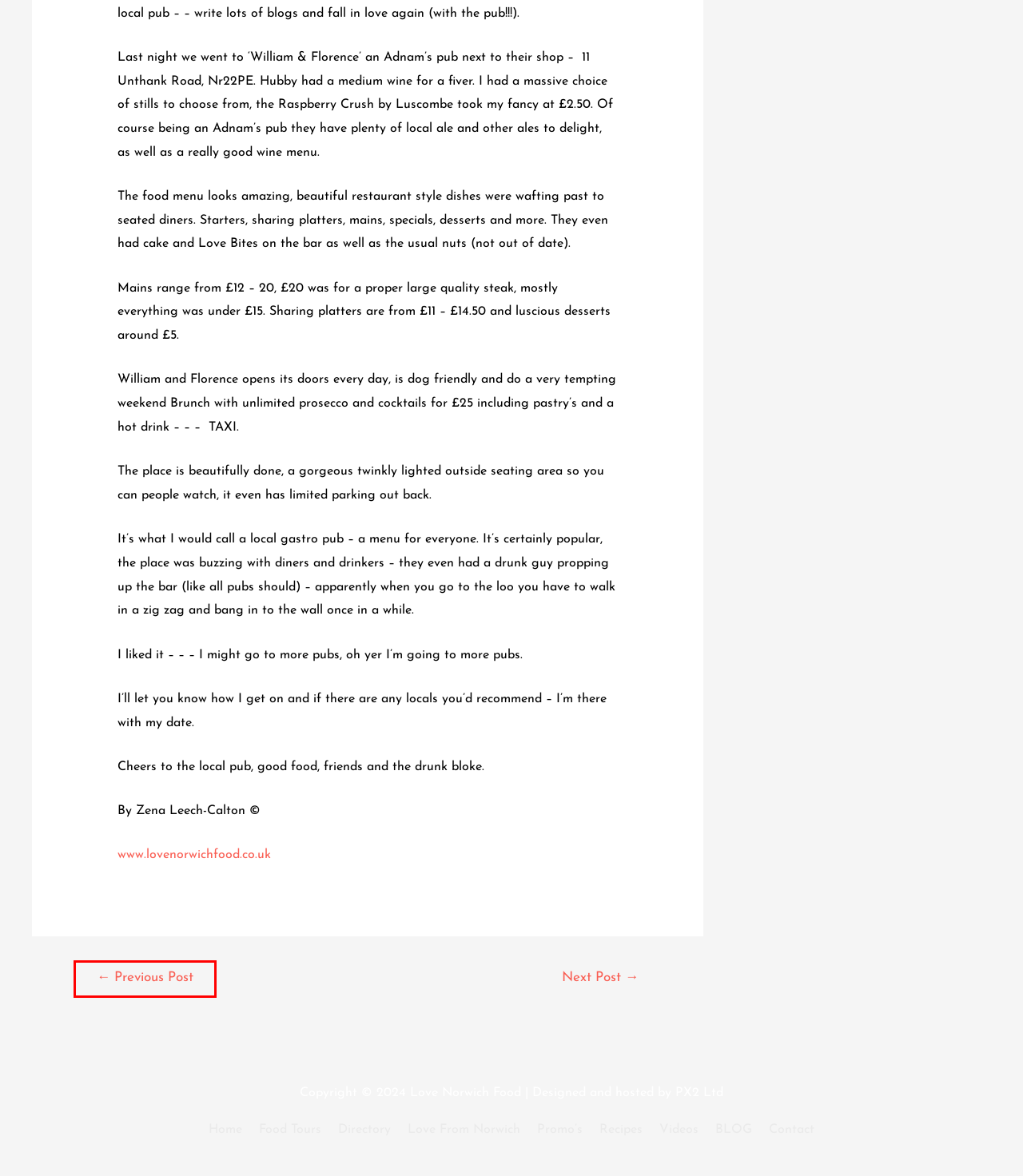Observe the provided screenshot of a webpage that has a red rectangle bounding box. Determine the webpage description that best matches the new webpage after clicking the element inside the red bounding box. Here are the candidates:
A. Pancakes, Pancakes, Pancakes - Love Norwich Food
B. Love Recipes - Love Norwich Food
C. Assembly Rooms in Norwich - Love Norwich Food
D. Is too much cake a thing? - Love Norwich Food
E. Royal Norfolk Show - Love Norwich Food
F. Love From Norwich - Love Norwich Food - charity incentive
G. Godzilla, Horses, Ale & a Roaring Fire - Love Norwich Food
H. ZenaCalton, Author at Love Norwich Food

G